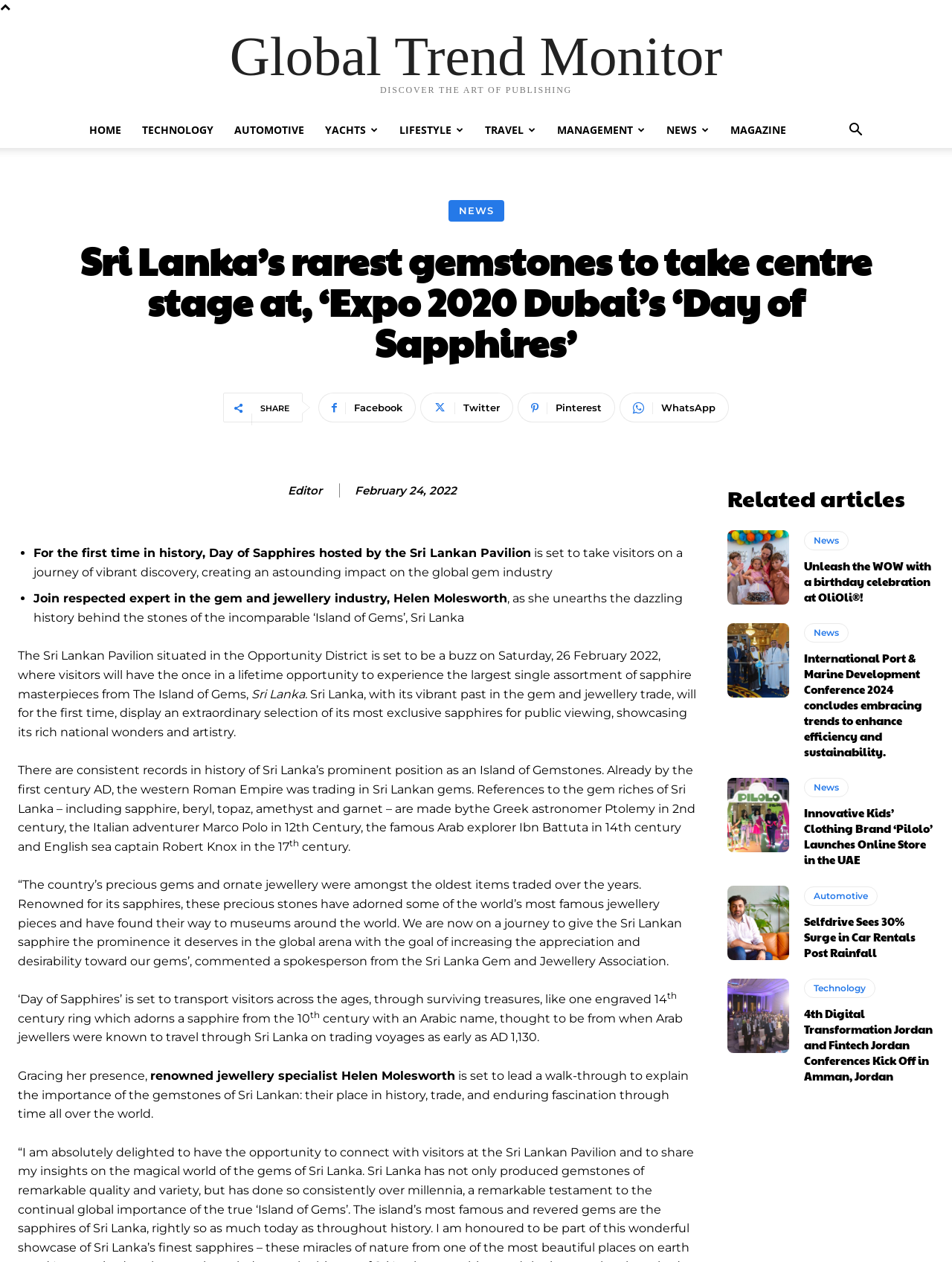Please specify the bounding box coordinates in the format (top-left x, top-left y, bottom-right x, bottom-right y), with all values as floating point numbers between 0 and 1. Identify the bounding box of the UI element described by: aria-label="Search"

[0.88, 0.098, 0.917, 0.11]